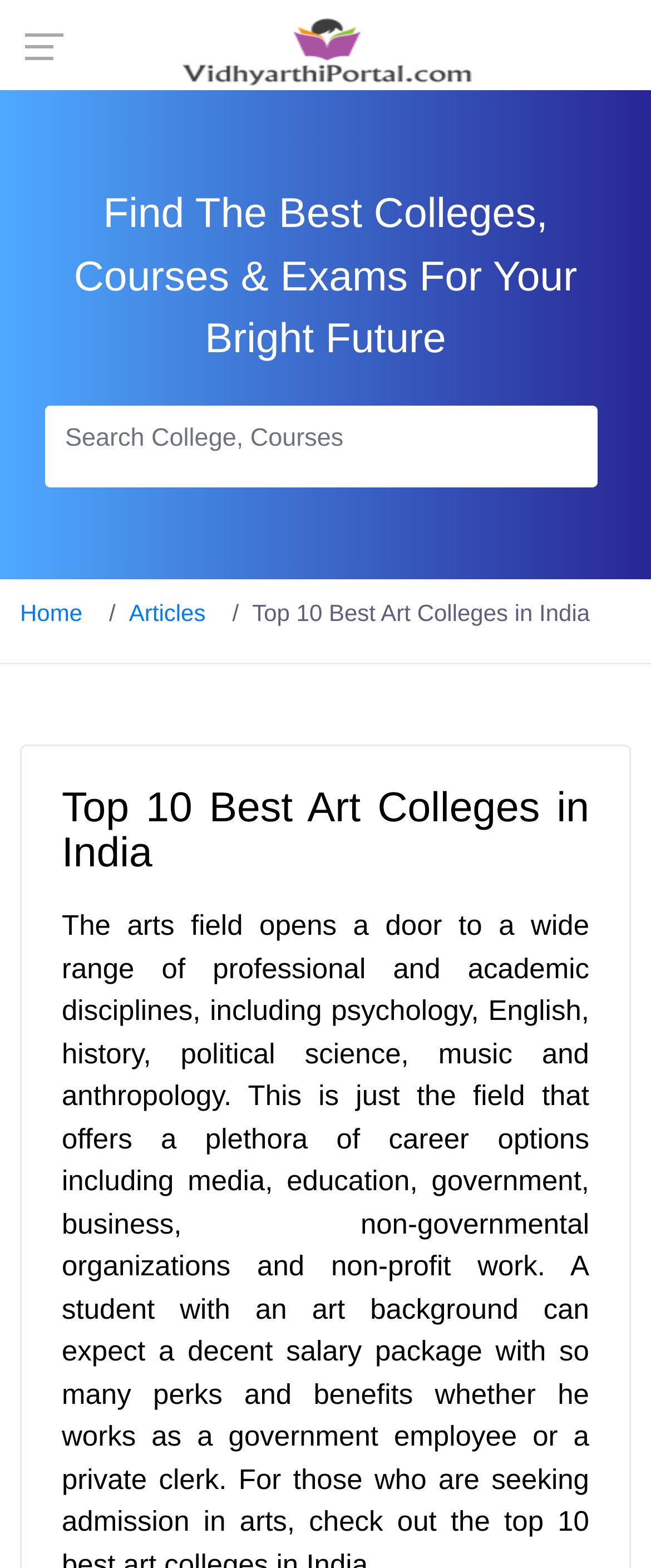What is the name of the portal?
Use the screenshot to answer the question with a single word or phrase.

Vidhyarthi Portal